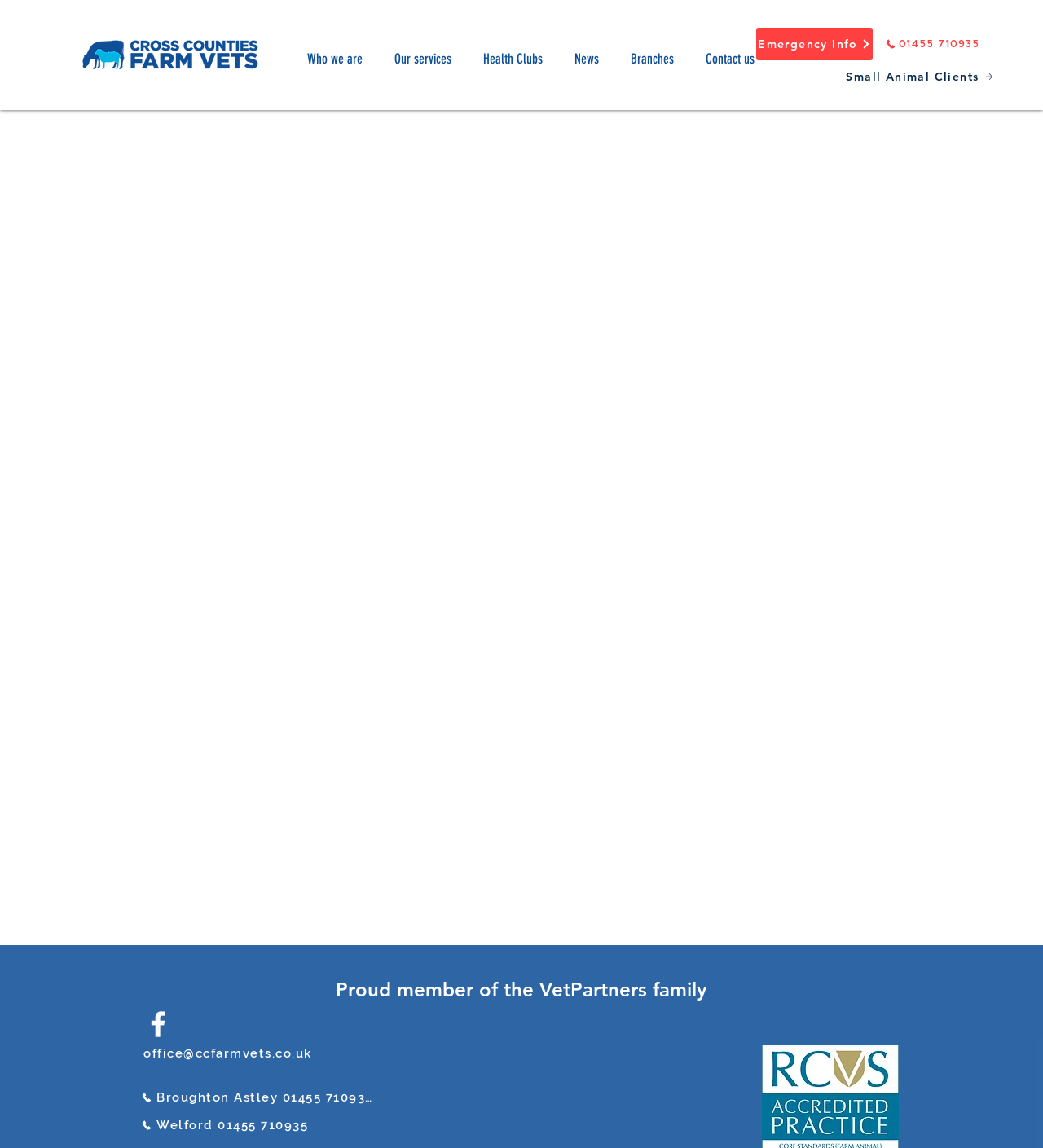Identify the coordinates of the bounding box for the element described below: "Our services". Return the coordinates as four float numbers between 0 and 1: [left, top, right, bottom].

[0.363, 0.033, 0.448, 0.07]